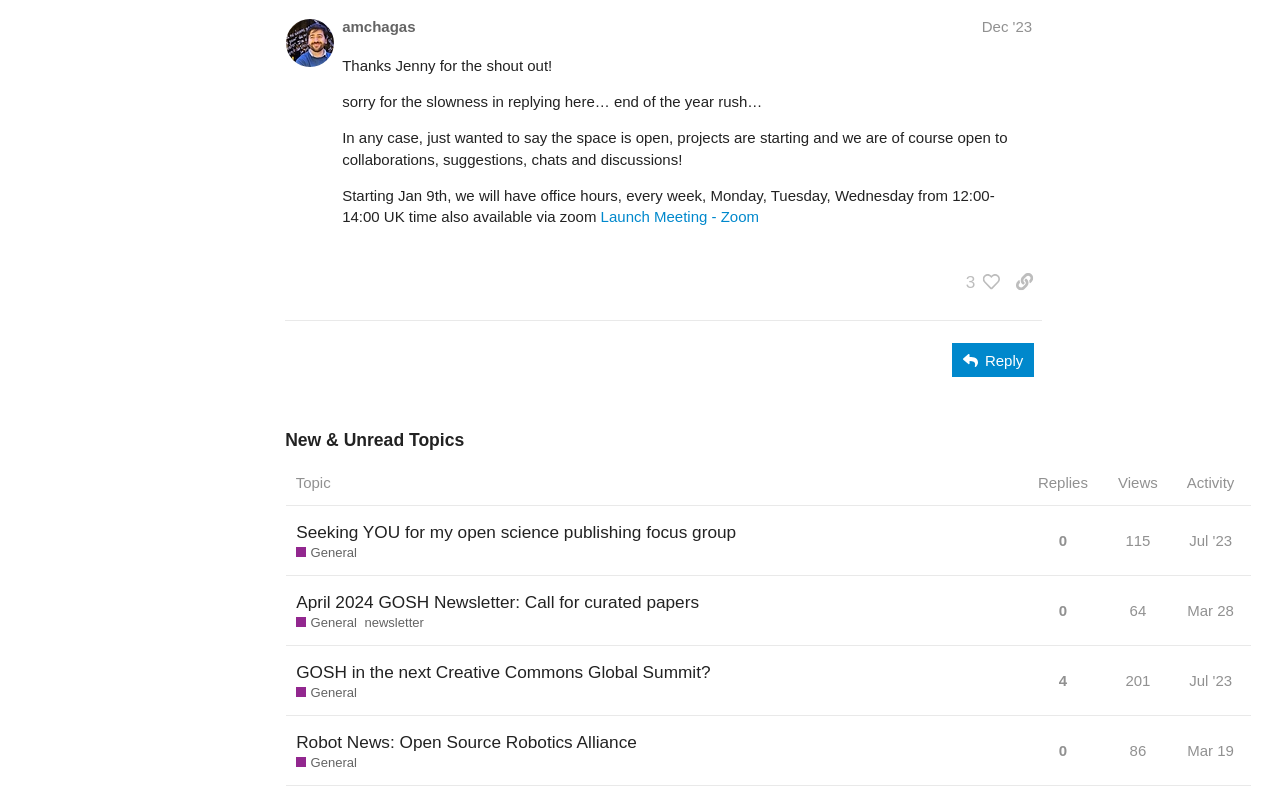What is the purpose of the 'Launch Meeting - Zoom' link?
Provide a detailed and extensive answer to the question.

The 'Launch Meeting - Zoom' link is likely used to join a meeting, possibly related to the Open Science Hardware project, as it is mentioned in the context of 'office hours'.